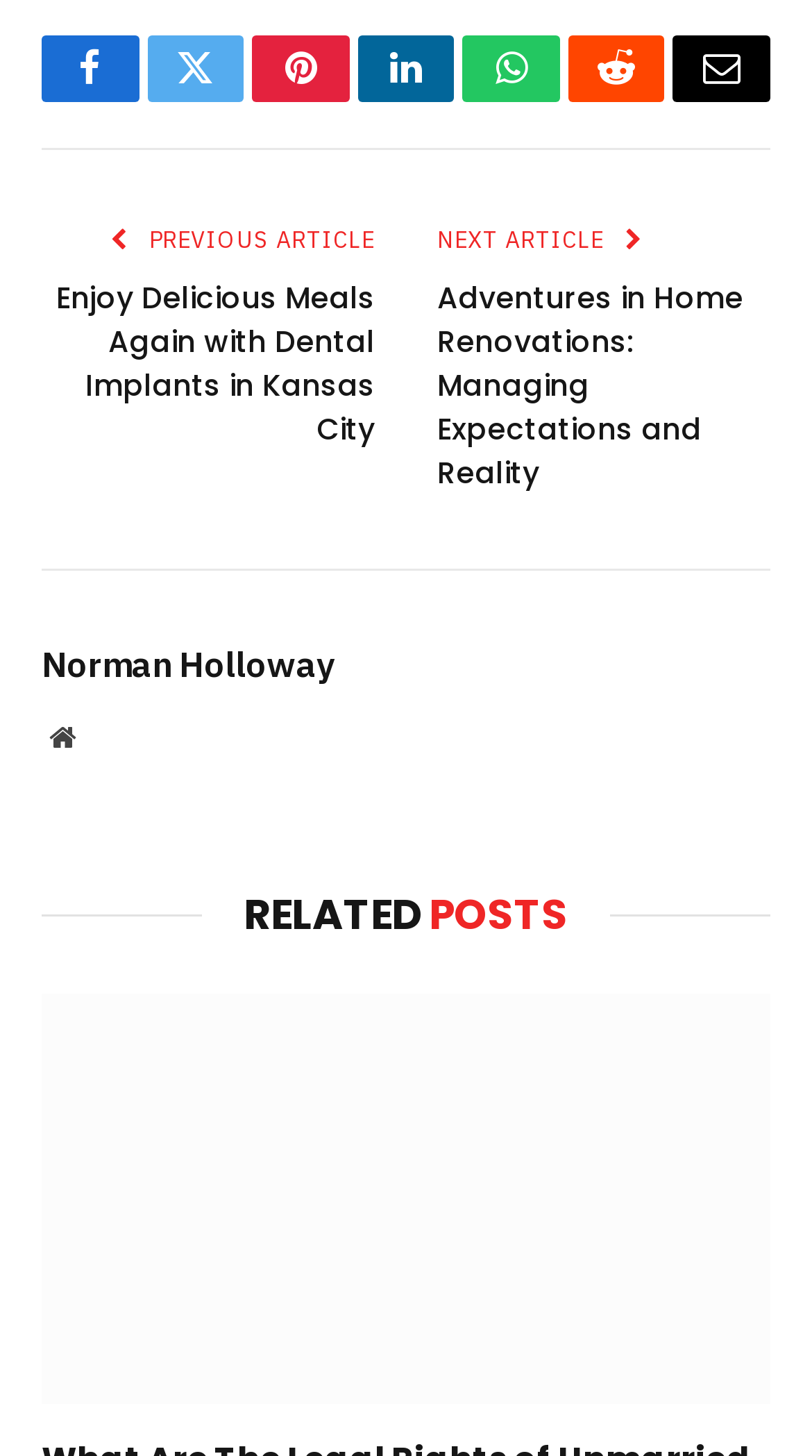Answer in one word or a short phrase: 
Who is the author of the article?

Norman Holloway